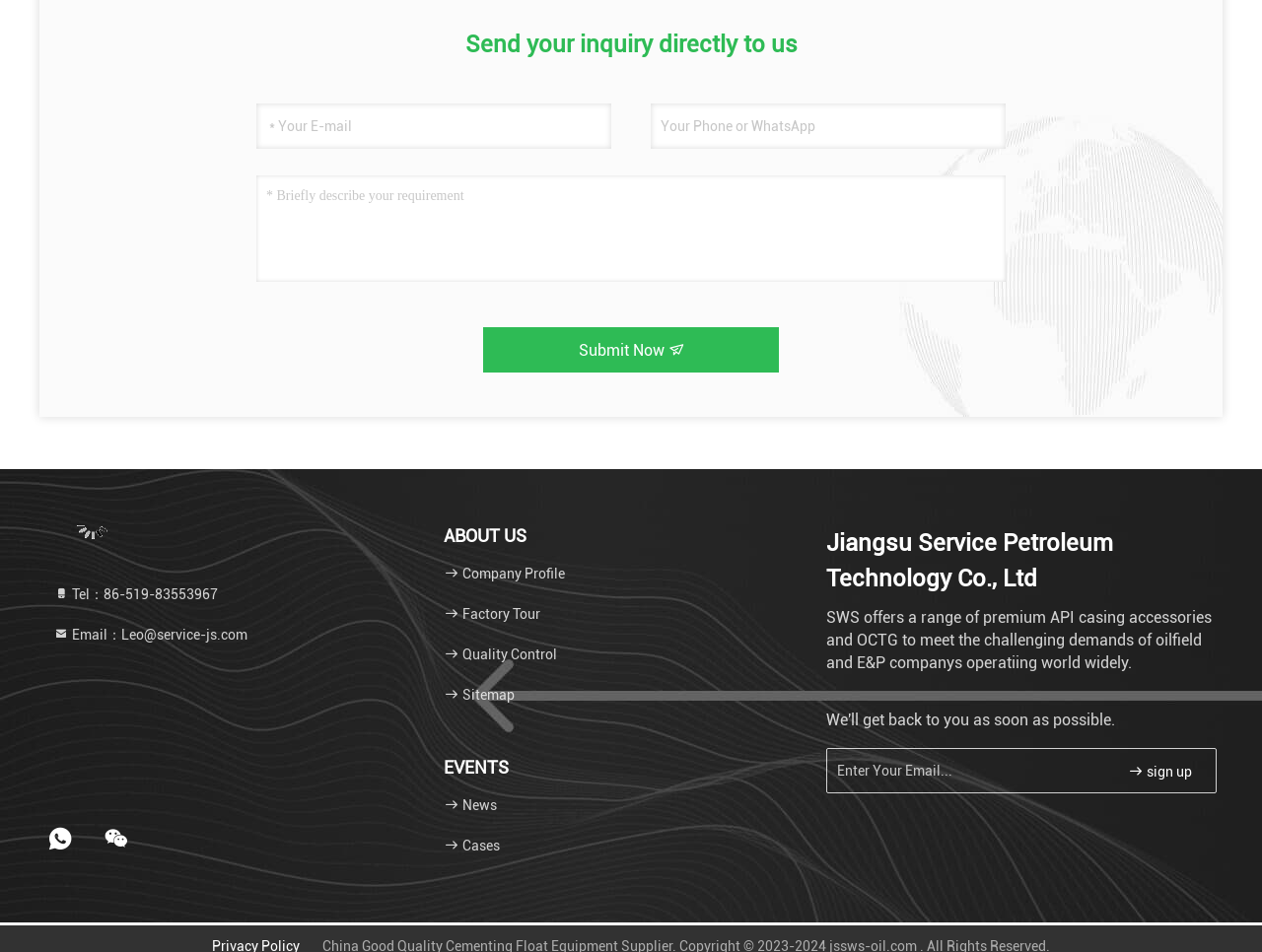What is the topic of the text at the bottom of the page?
Examine the image closely and answer the question with as much detail as possible.

The text at the bottom of the page is an introduction to the company, Jiangsu Service Petroleum Technology Co., Ltd, and it describes the company's products and services in the oilfield and E&P industry.